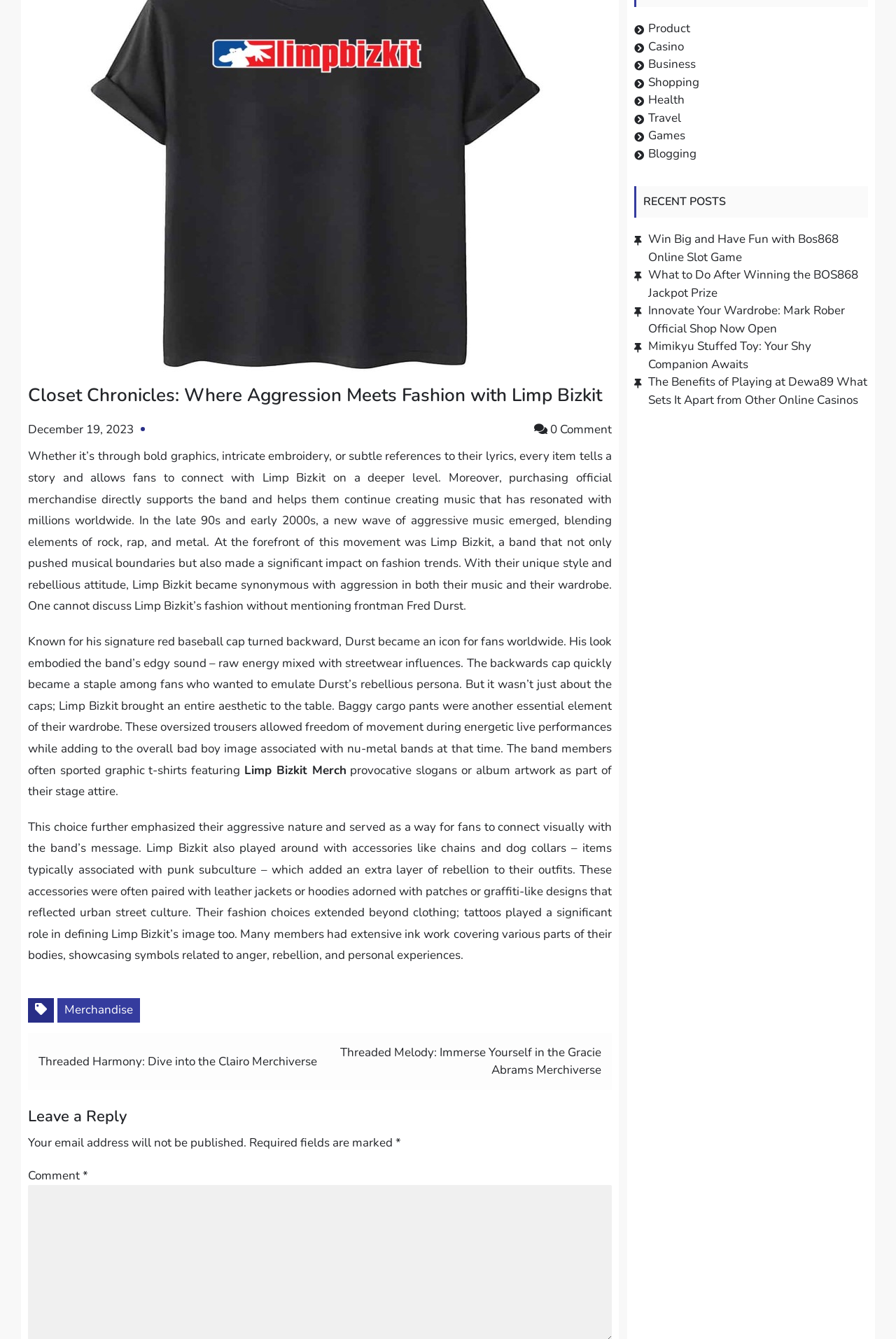Give the bounding box coordinates for this UI element: "Limp Bizkit Merch". The coordinates should be four float numbers between 0 and 1, arranged as [left, top, right, bottom].

[0.273, 0.569, 0.386, 0.581]